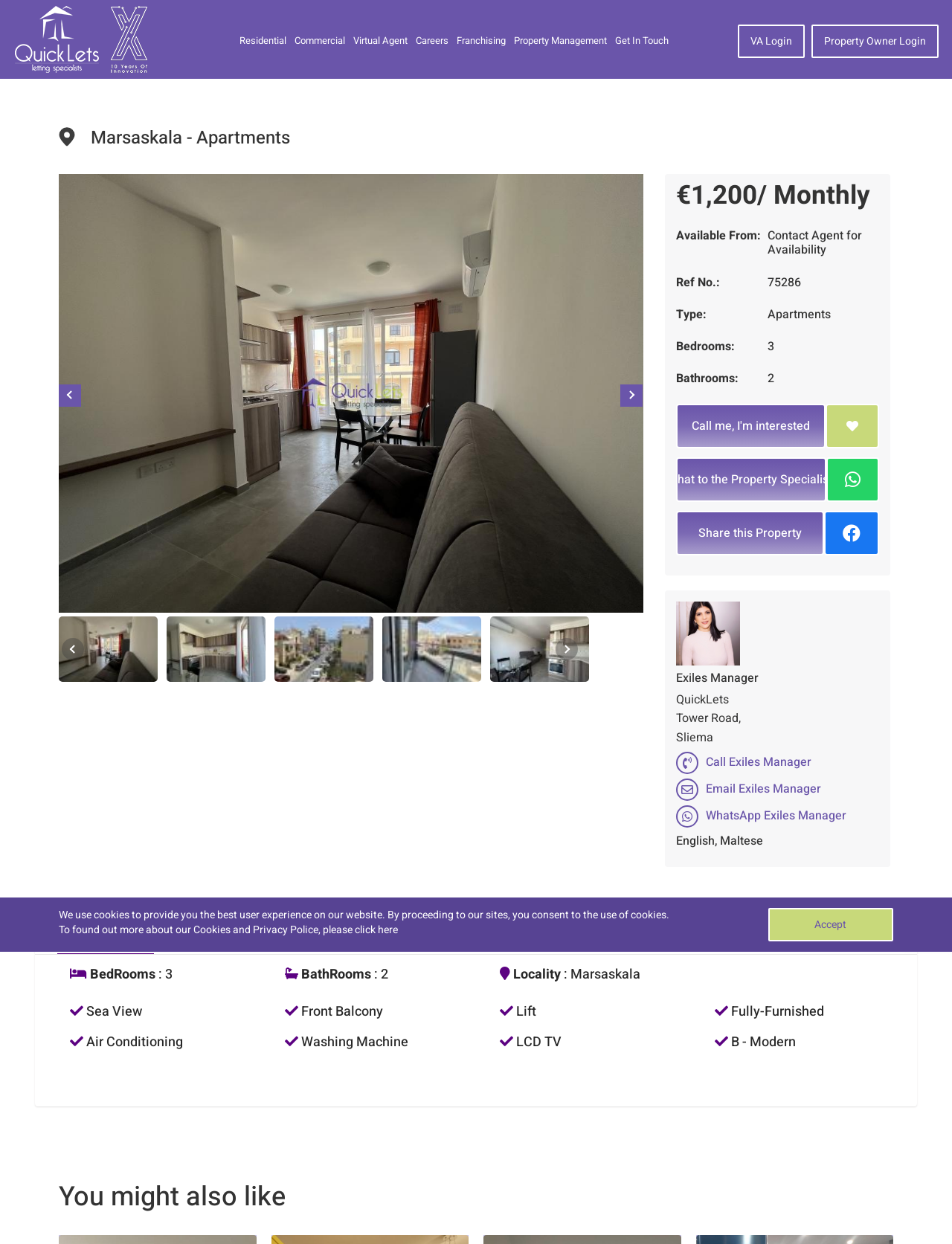Write an exhaustive caption that covers the webpage's main aspects.

This webpage is about a property to let in Marsaskala, Malta, offered by Quicklets. At the top, there is a navigation menu with links to different sections, including Residential, Commercial, Virtual Agent, Careers, Franchising, Property Management, and Get In Touch. Below the navigation menu, there is a prominent image with a "10 year of innovation" logo.

The main content of the page is divided into two sections. On the left, there is a list of property details, including the price (€1,200/monthly), availability, reference number, type, bedrooms, and bathrooms. There are also links to contact the agent, chat with the property specialist, share the property, and call or email the Exiles Manager.

On the right, there is a large image of the property, followed by a series of smaller images showcasing different aspects of the property. Below the images, there are links to view more details about the property, including features, description, and location.

At the bottom of the page, there is a tab list with three tabs: Features, Description, and Location. The Features tab is currently selected, showing a list of amenities, including sea view, front balcony, lift, fully-furnished, and air conditioning.